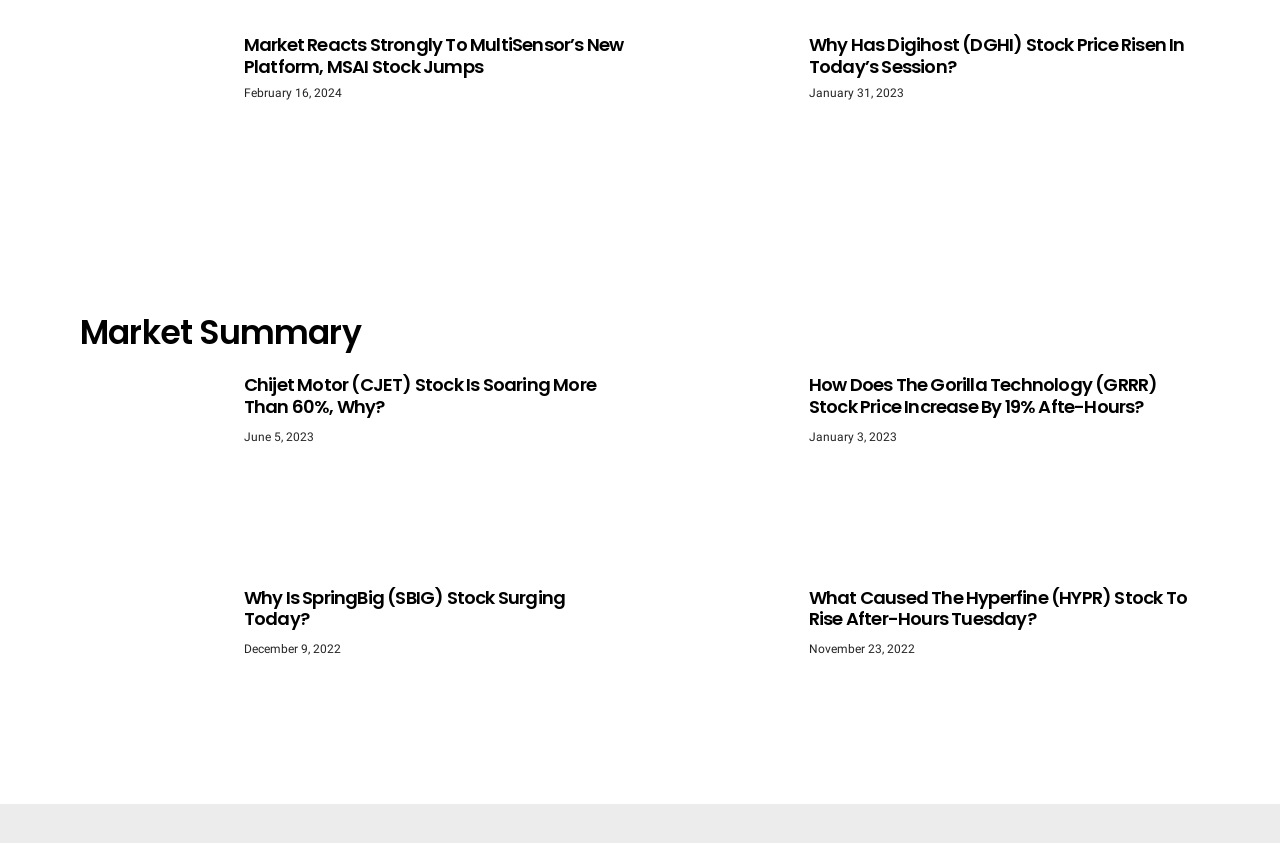Can you pinpoint the bounding box coordinates for the clickable element required for this instruction: "Read article about Market Reacts Strongly To MultiSensor’s New Platform, MSAI Stock Jumps"? The coordinates should be four float numbers between 0 and 1, i.e., [left, top, right, bottom].

[0.19, 0.041, 0.488, 0.092]